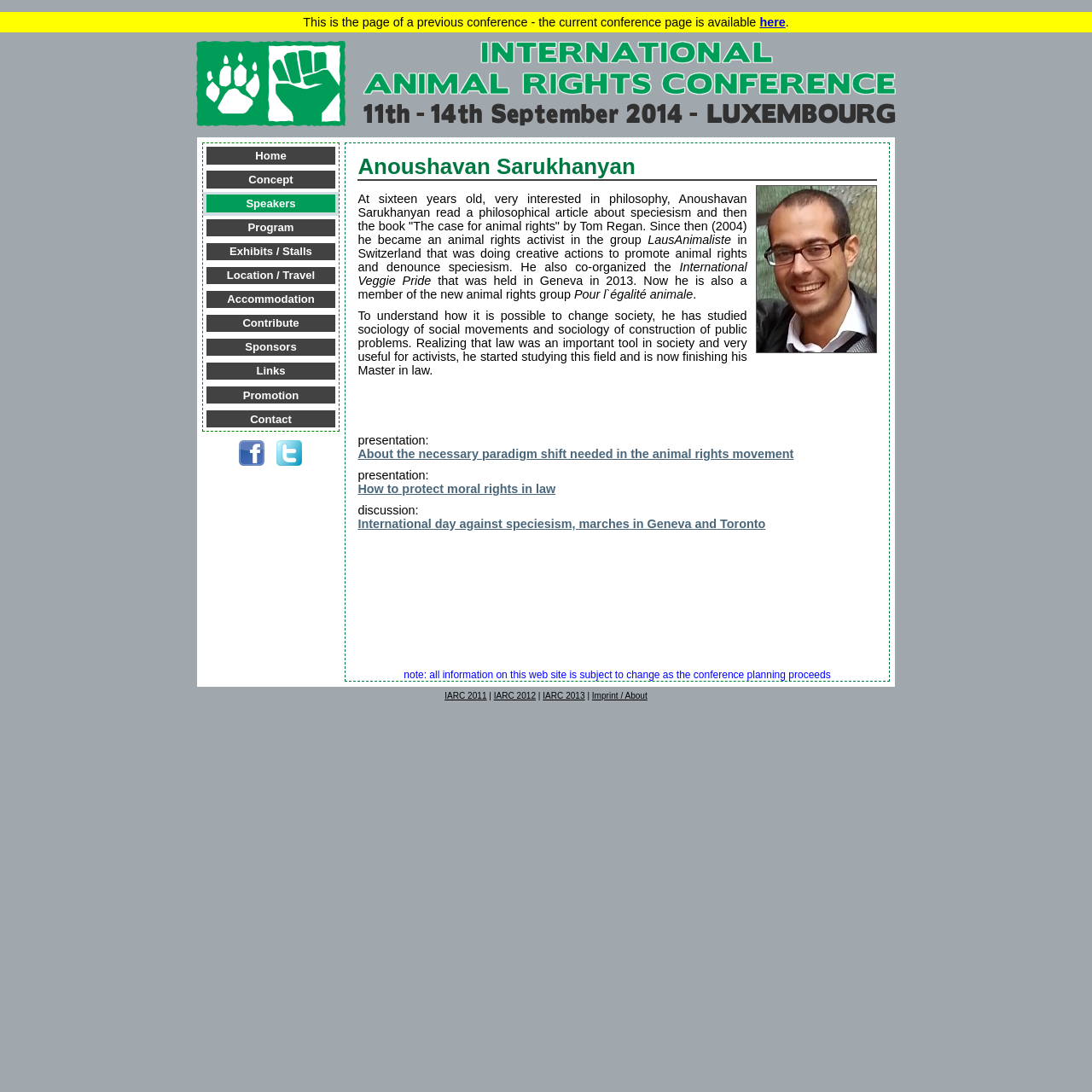Determine the bounding box coordinates for the area you should click to complete the following instruction: "Learn more about the 'International Animal Rights Conference'".

[0.18, 0.106, 0.316, 0.118]